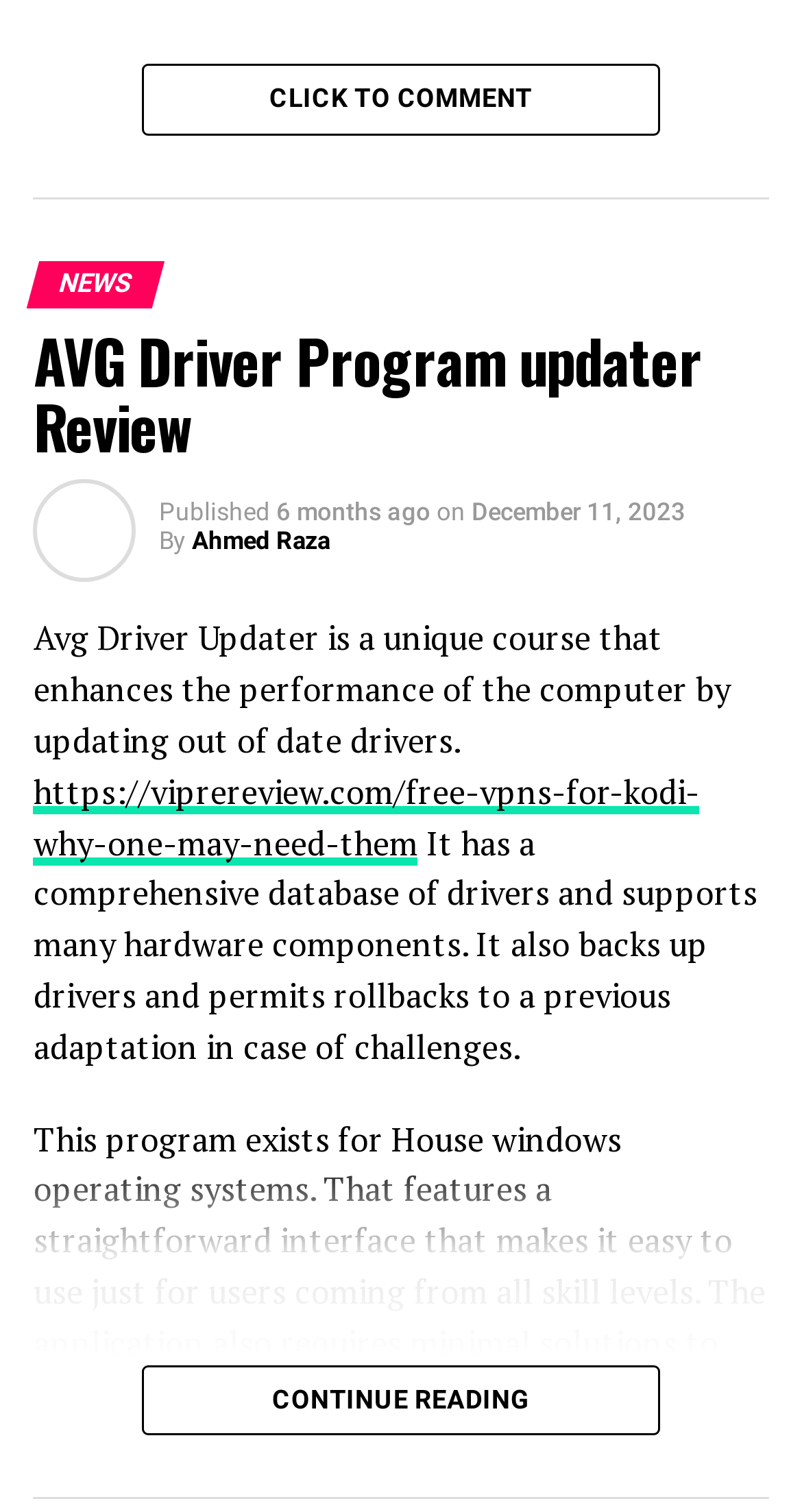What is the topic of the article?
Please give a well-detailed answer to the question.

The webpage has a heading 'AVG Driver Updater Review', which indicates that the article is a review of the AVG Driver Updater software.